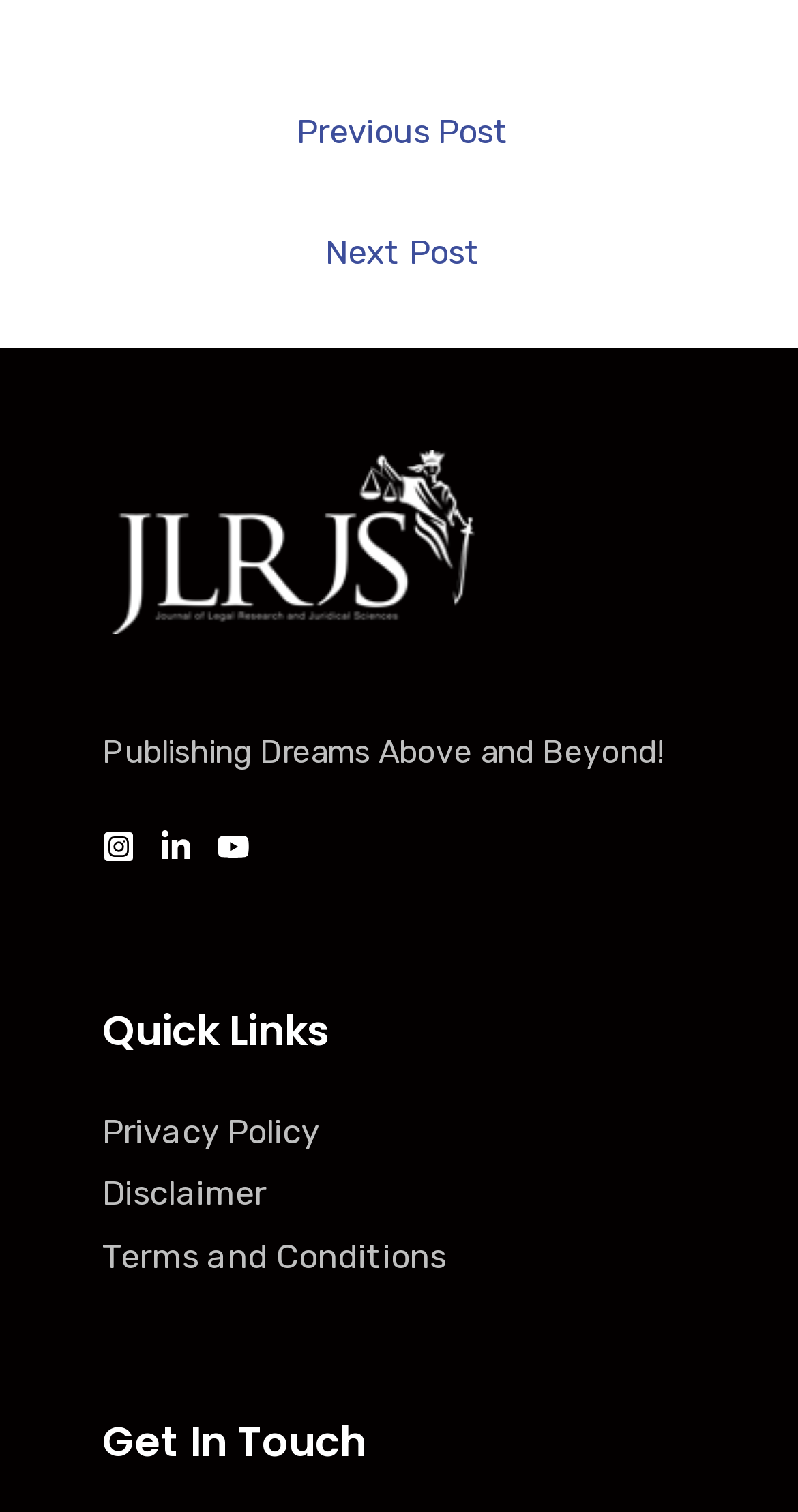Find the bounding box coordinates of the element you need to click on to perform this action: 'View Terms and Conditions'. The coordinates should be represented by four float values between 0 and 1, in the format [left, top, right, bottom].

[0.128, 0.818, 0.559, 0.844]